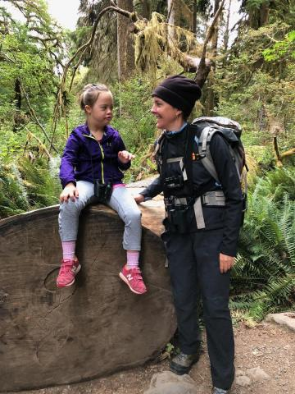What color is the young girl's jacket?
Using the visual information, answer the question in a single word or phrase.

Purple